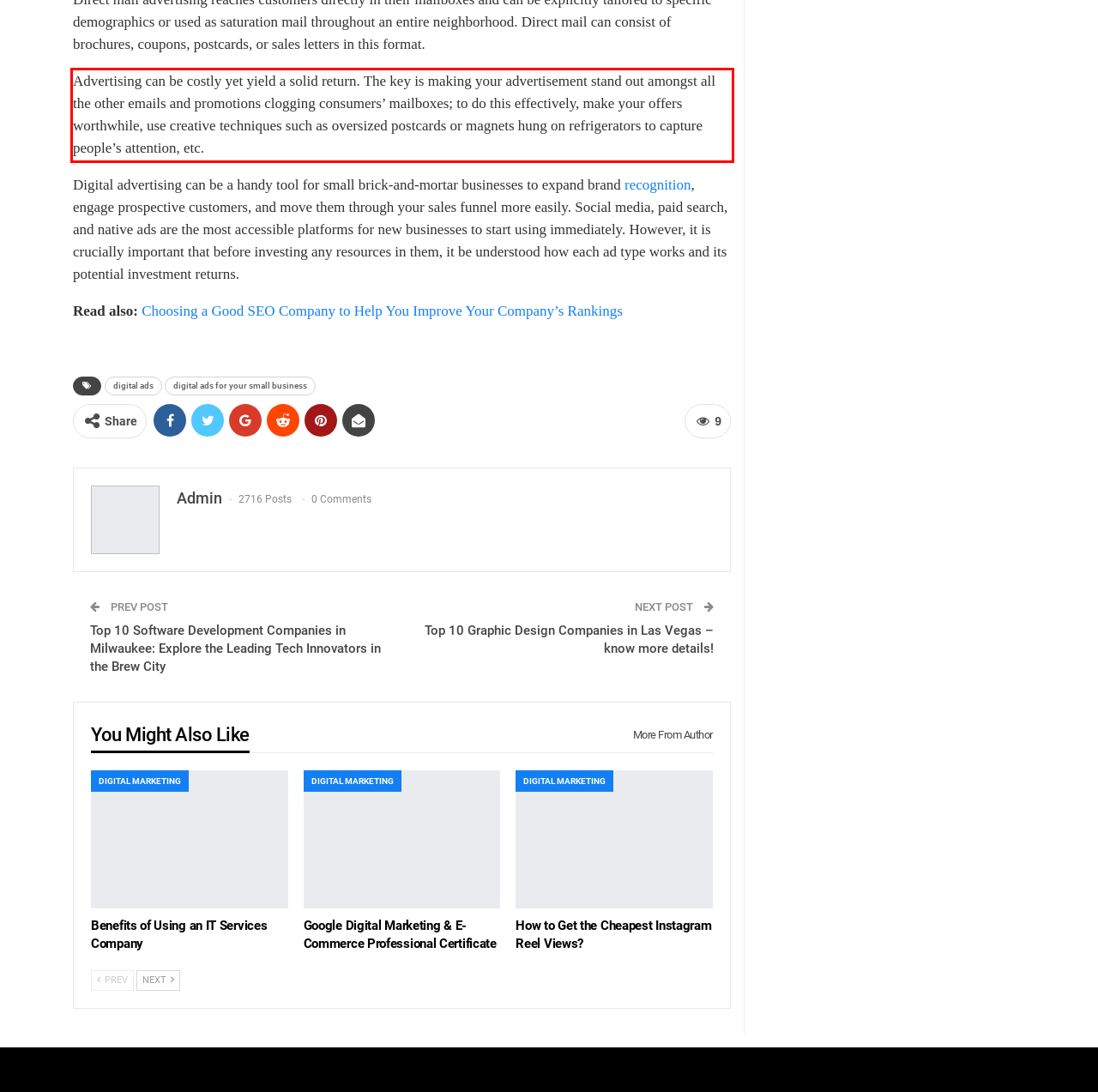Please analyze the screenshot of a webpage and extract the text content within the red bounding box using OCR.

Advertising can be costly yet yield a solid return. The key is making your advertisement stand out amongst all the other emails and promotions clogging consumers’ mailboxes; to do this effectively, make your offers worthwhile, use creative techniques such as oversized postcards or magnets hung on refrigerators to capture people’s attention, etc.